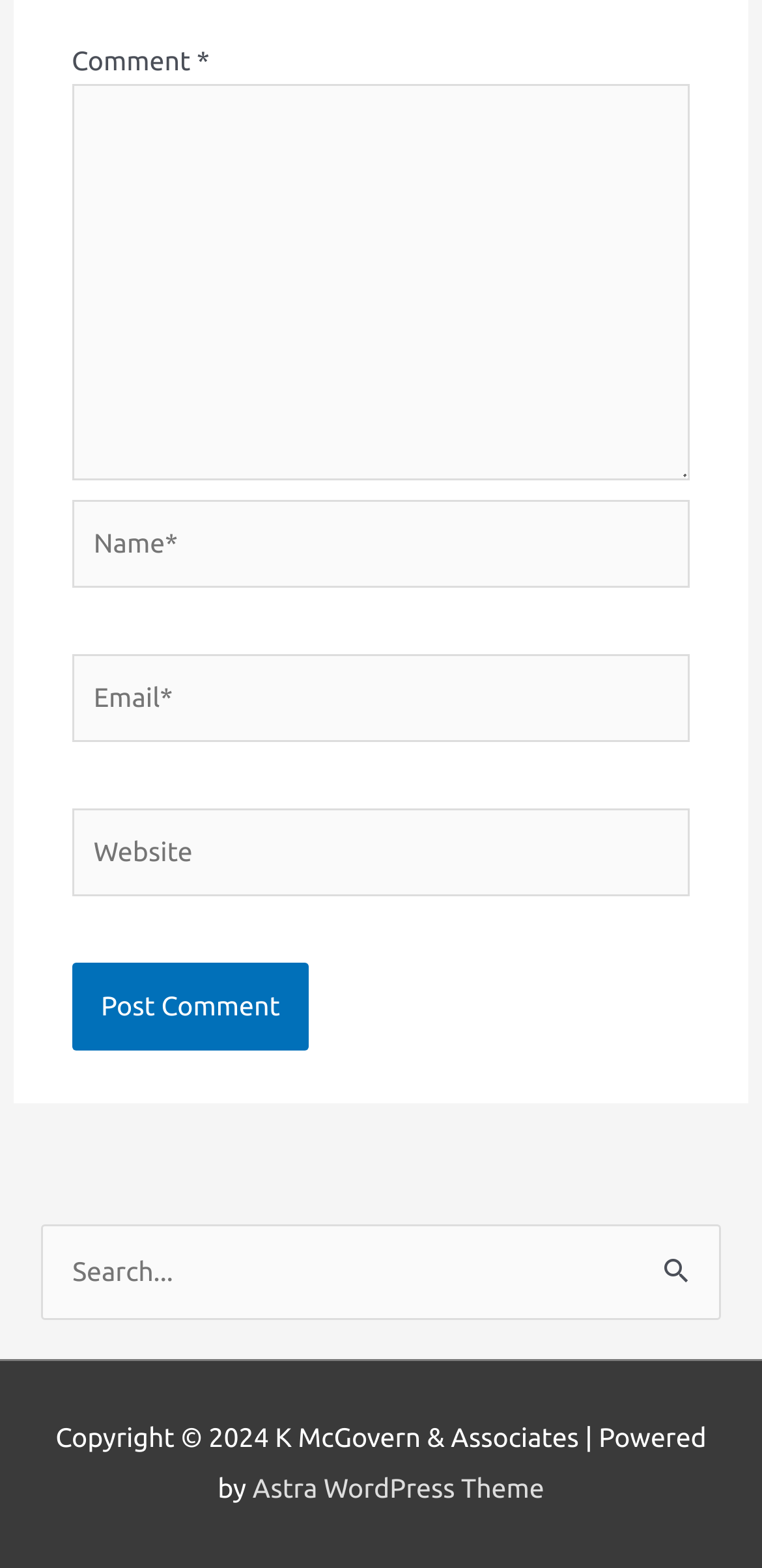Determine the bounding box for the UI element described here: "parent_node: Search for: name="s" placeholder="Search..."".

[0.054, 0.781, 0.946, 0.841]